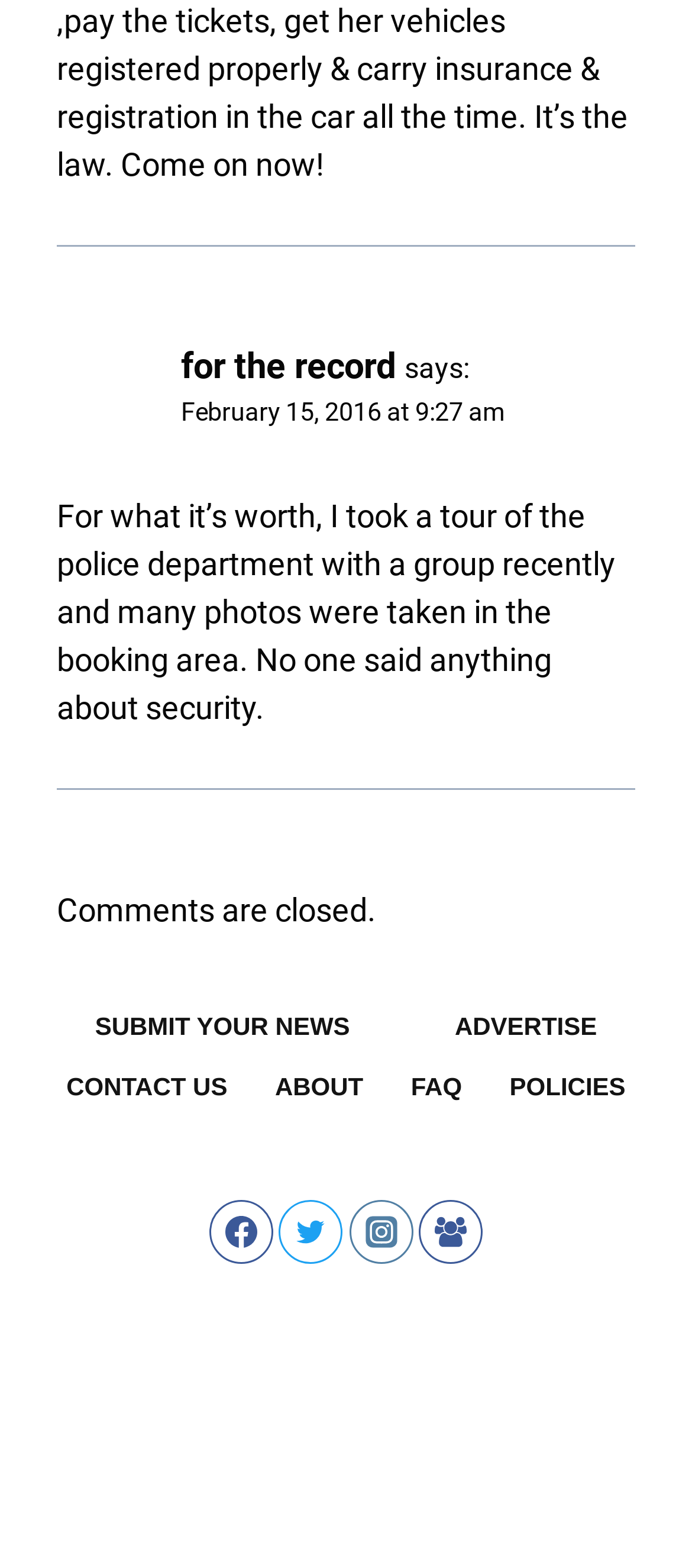Calculate the bounding box coordinates for the UI element based on the following description: "FAQ". Ensure the coordinates are four float numbers between 0 and 1, i.e., [left, top, right, bottom].

[0.576, 0.675, 0.686, 0.713]